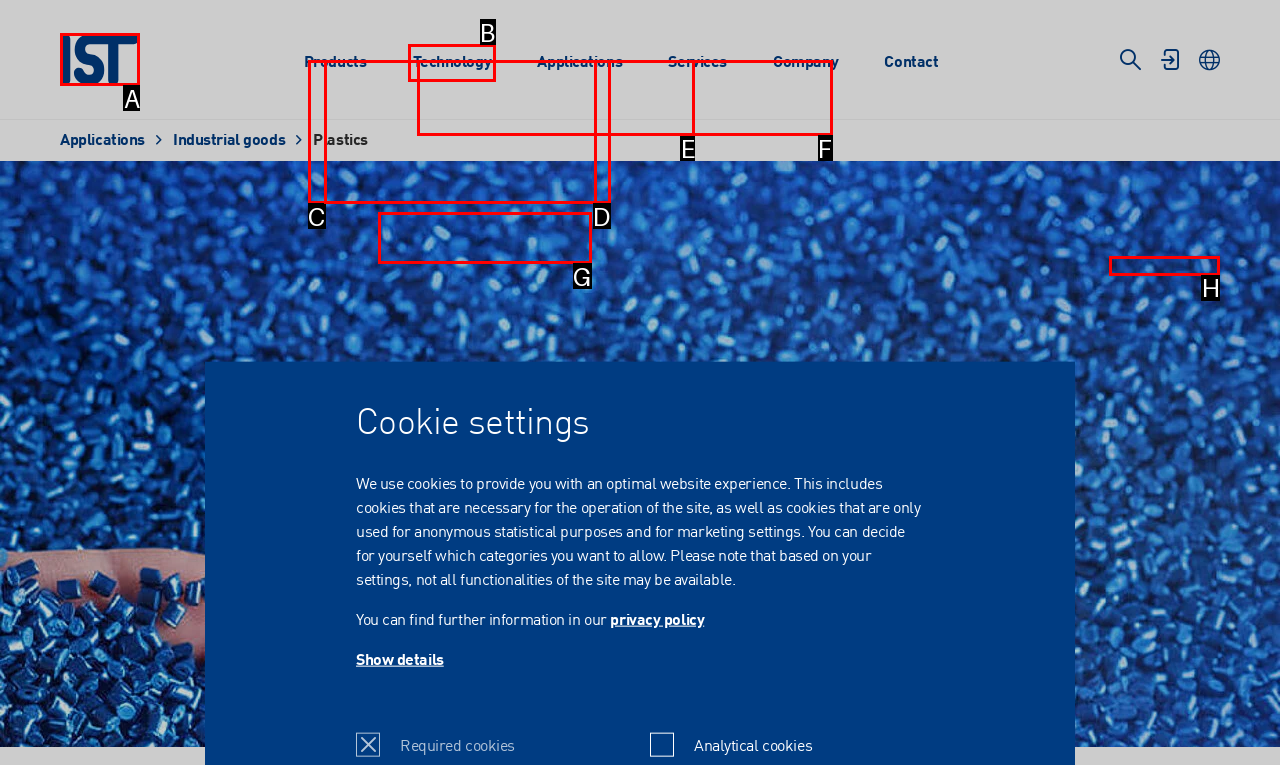To achieve the task: Click the 'IST METZ GmbH & Co.KG' link, which HTML element do you need to click?
Respond with the letter of the correct option from the given choices.

A